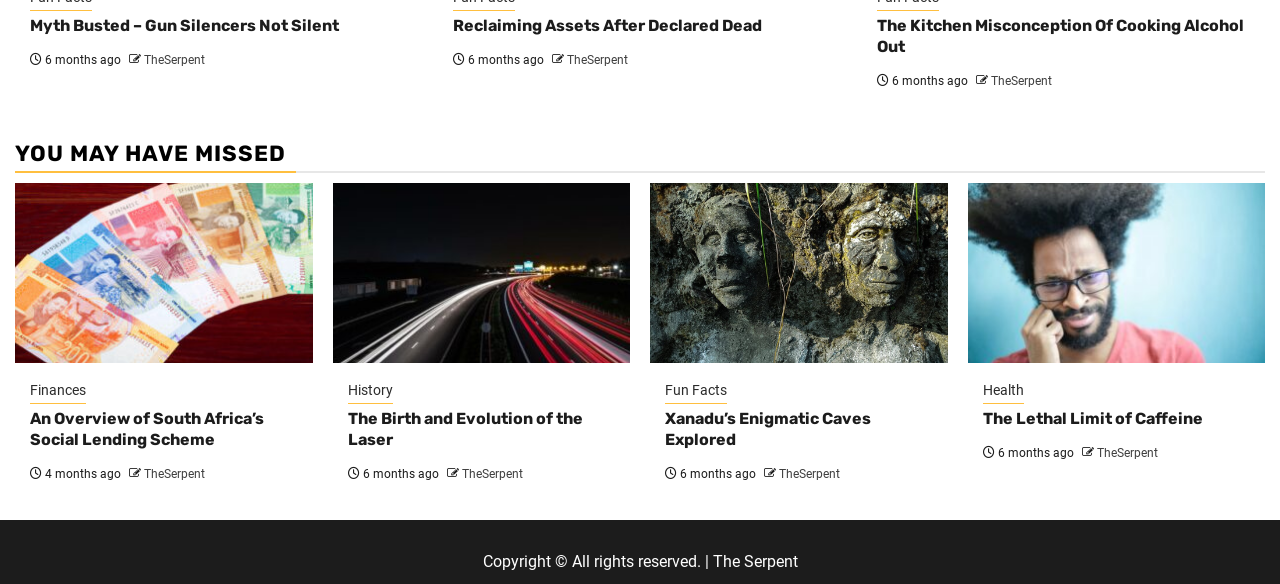Observe the image and answer the following question in detail: How many months ago was the article 'An Overview of South Africa’s Social Lending Scheme' published?

I found the article 'An Overview of South Africa’s Social Lending Scheme' on the front page and noticed that it has a timestamp '4 months ago' below it, which indicates when it was published.